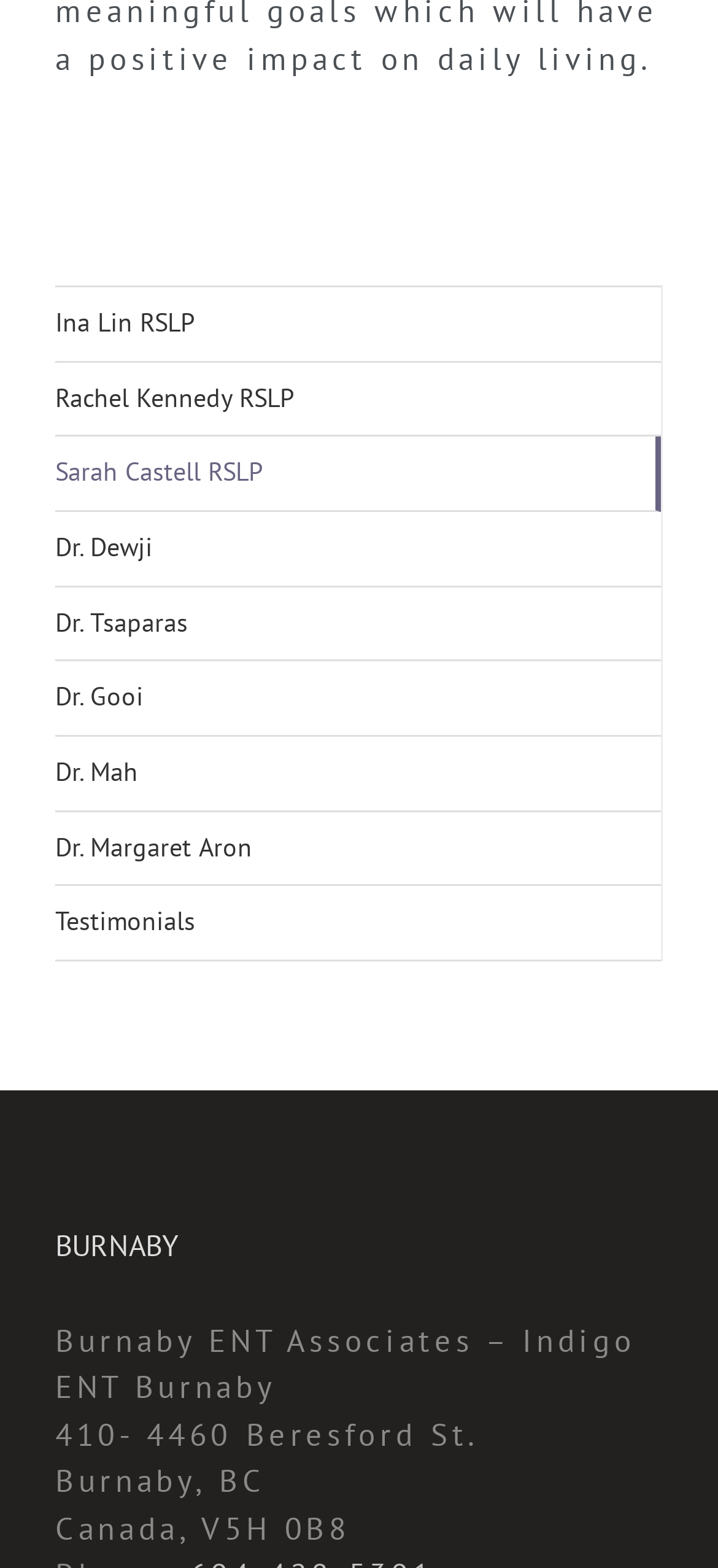What is the address of the ENT clinic?
Please answer the question with a detailed and comprehensive explanation.

I found this answer by examining the StaticText element with the text '410- 4460 Beresford St.' which appears to be the address of the clinic.